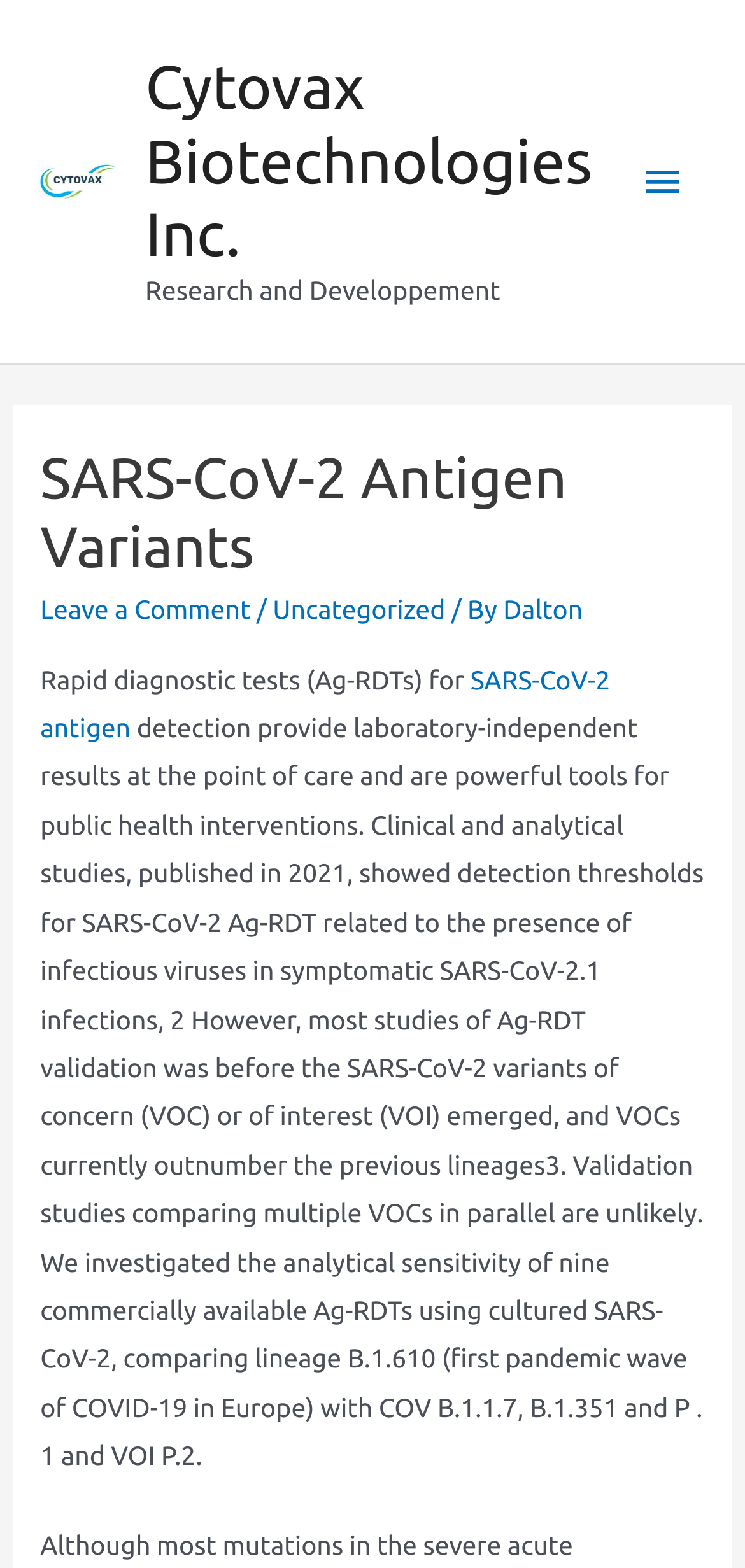Respond with a single word or phrase for the following question: 
What is the main topic of the webpage?

SARS-CoV-2 Antigen Variants